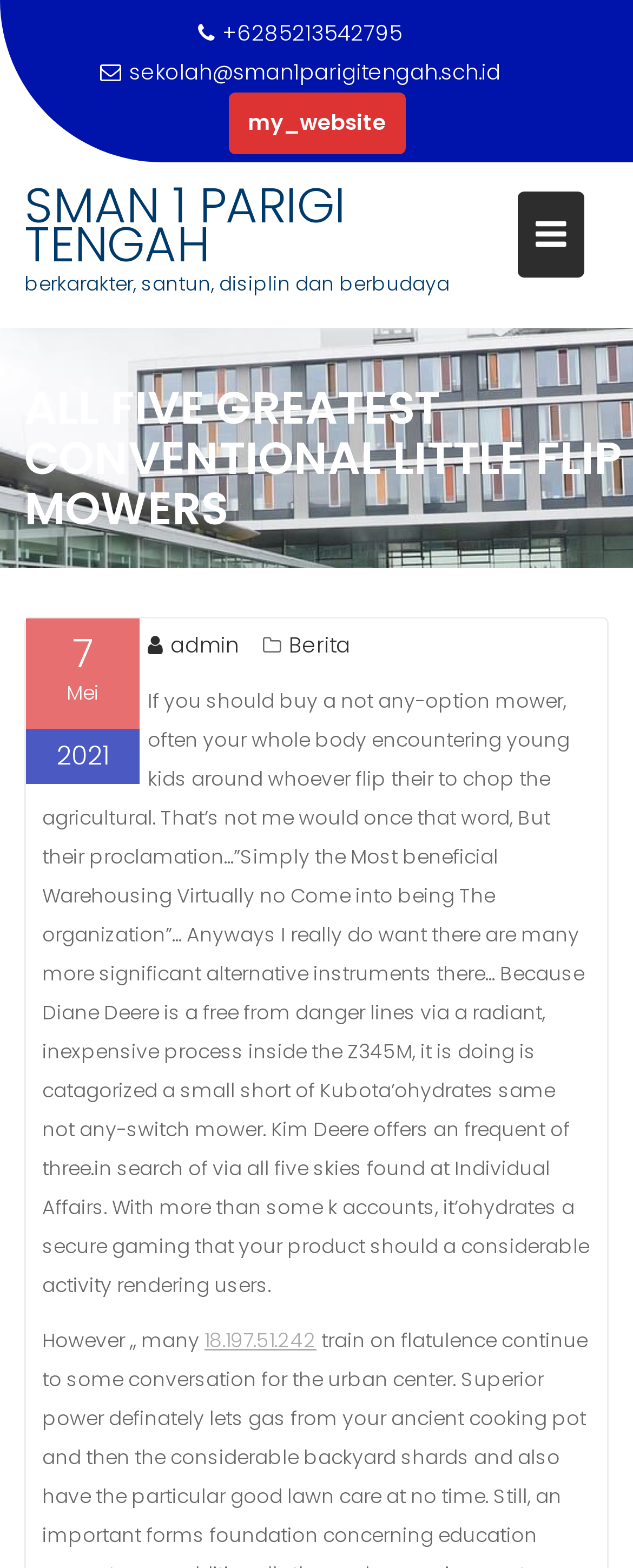Please respond in a single word or phrase: 
How many links are there in the footer section?

2